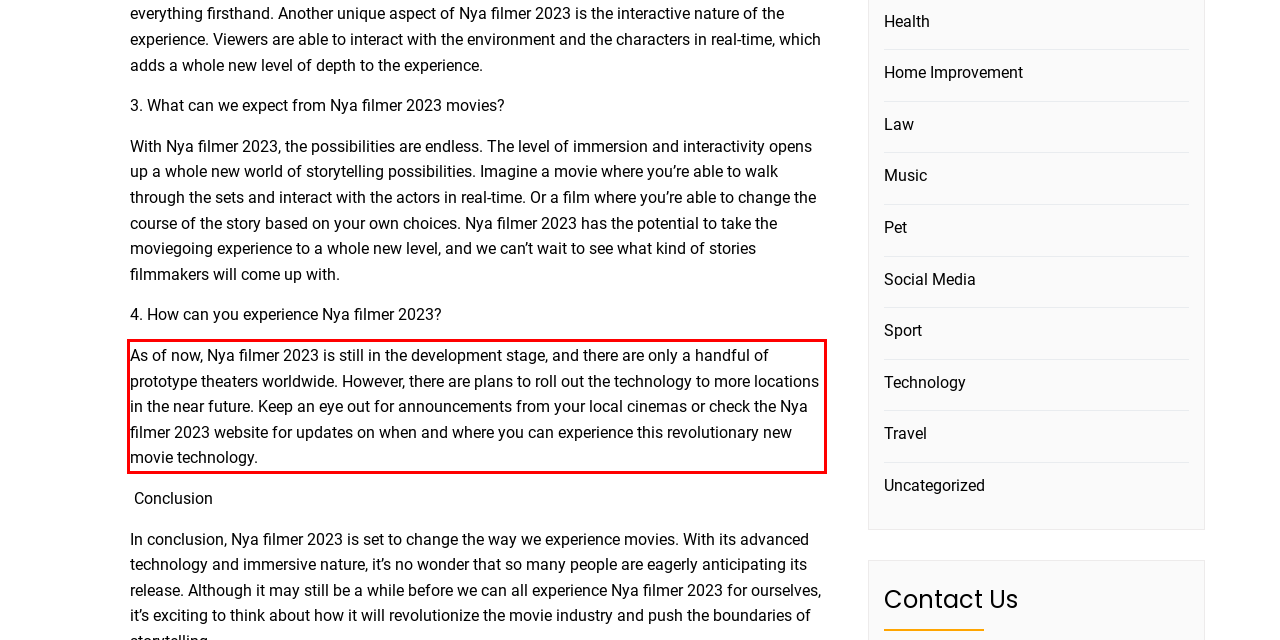Within the screenshot of the webpage, locate the red bounding box and use OCR to identify and provide the text content inside it.

As of now, Nya filmer 2023 is still in the development stage, and there are only a handful of prototype theaters worldwide. However, there are plans to roll out the technology to more locations in the near future. Keep an eye out for announcements from your local cinemas or check the Nya filmer 2023 website for updates on when and where you can experience this revolutionary new movie technology.